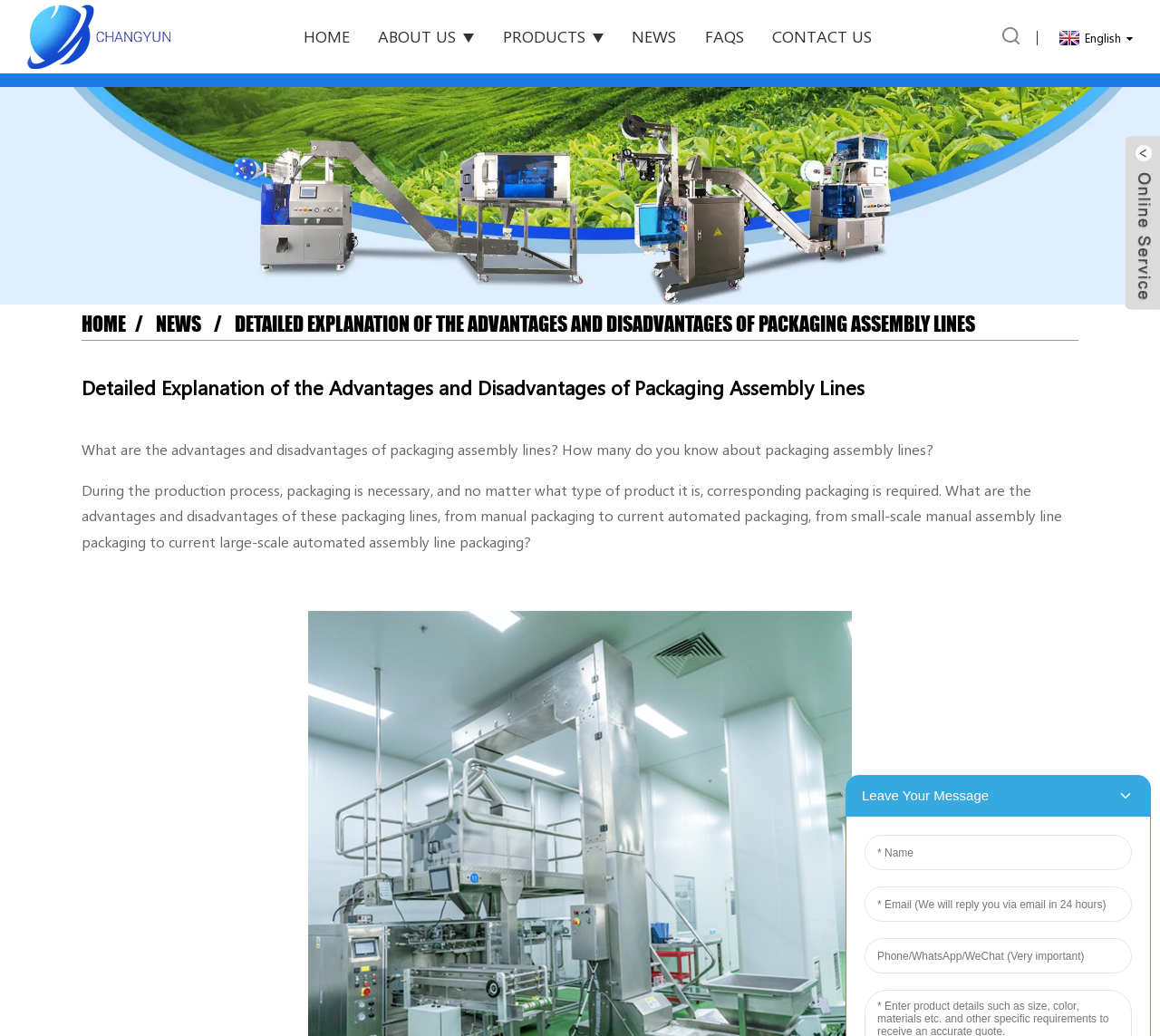Give a detailed account of the webpage.

The webpage is about the advantages and disadvantages of packaging assembly lines. At the top left corner, there is a logo image with a link to "logo1". Next to it, there are five navigation links: "HOME", "ABOUT US", "PRODUCTS", "NEWS", and "FAQS", followed by "CONTACT US" at the top right corner. There is also a language selection link "English" with a dropdown icon at the top right corner.

Below the navigation links, there are three identical images of "list_banner2" that span the entire width of the page. Underneath these images, there are three links: "HOME", "NEWS", and a longer link that matches the title of the webpage, "DETAILED EXPLANATION OF THE ADVANTAGES AND DISADVANTAGES OF PACKAGING ASSEMBLY LINES".

The main content of the webpage starts with a heading that matches the title of the webpage. Below the heading, there are three paragraphs of text. The first paragraph asks about the advantages and disadvantages of packaging assembly lines and how many the reader knows about them. The second paragraph explains the importance of packaging in the production process and the evolution of packaging lines from manual to automated. The third paragraph is a blank line, indicating a separation between the introduction and the rest of the content.